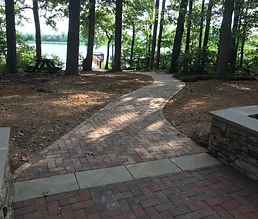Please answer the following question as detailed as possible based on the image: 
What can be seen in the background of the image?

According to the caption, as one follows the winding pathway, a glimpse of a nearby picnic area and lake can be seen in the background, creating a serene and peaceful atmosphere.